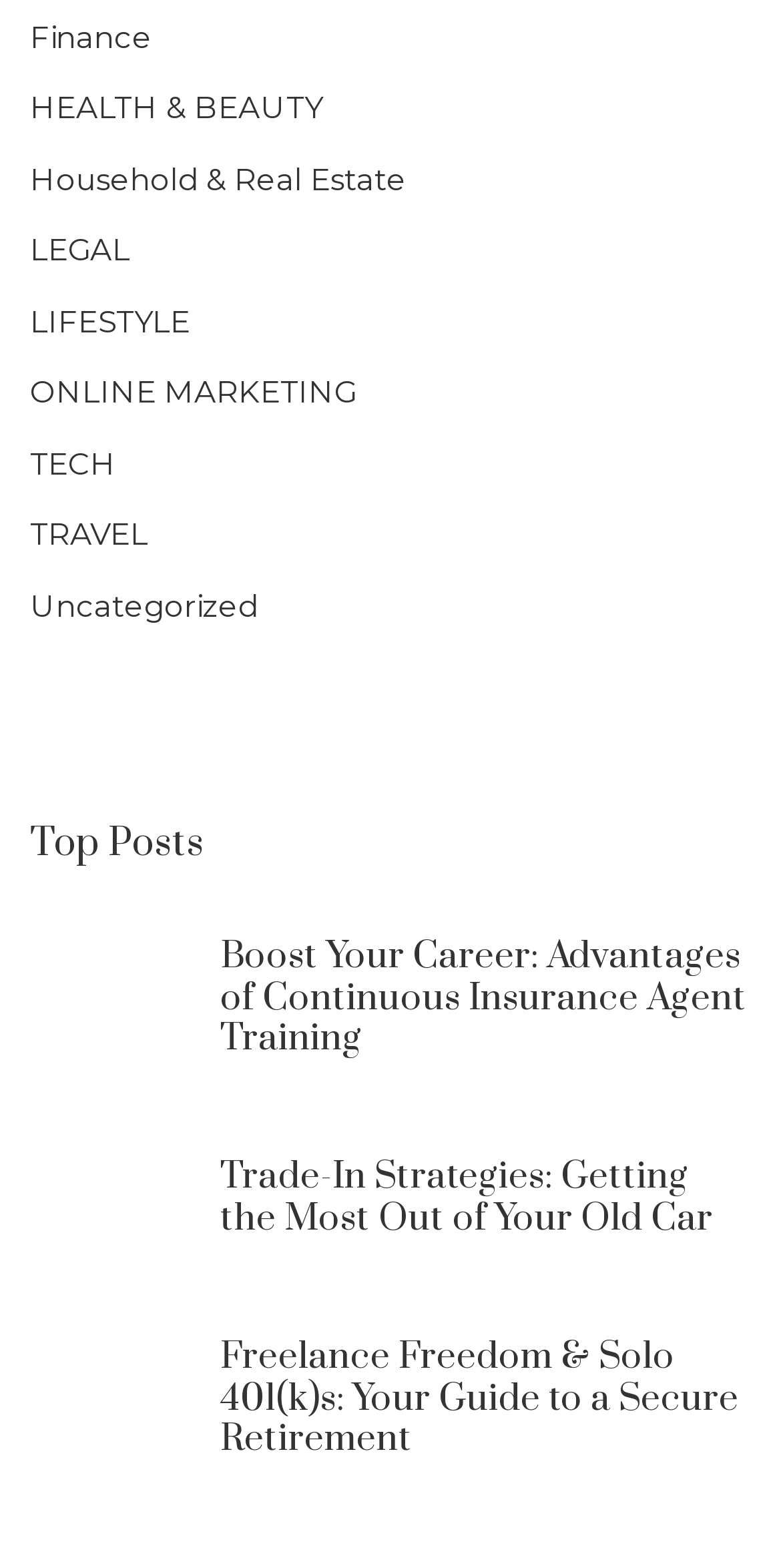Find and indicate the bounding box coordinates of the region you should select to follow the given instruction: "Learn about Freelance Freedom & Solo 401(k)s: Your Guide to a Secure Retirement".

[0.038, 0.841, 0.244, 0.944]